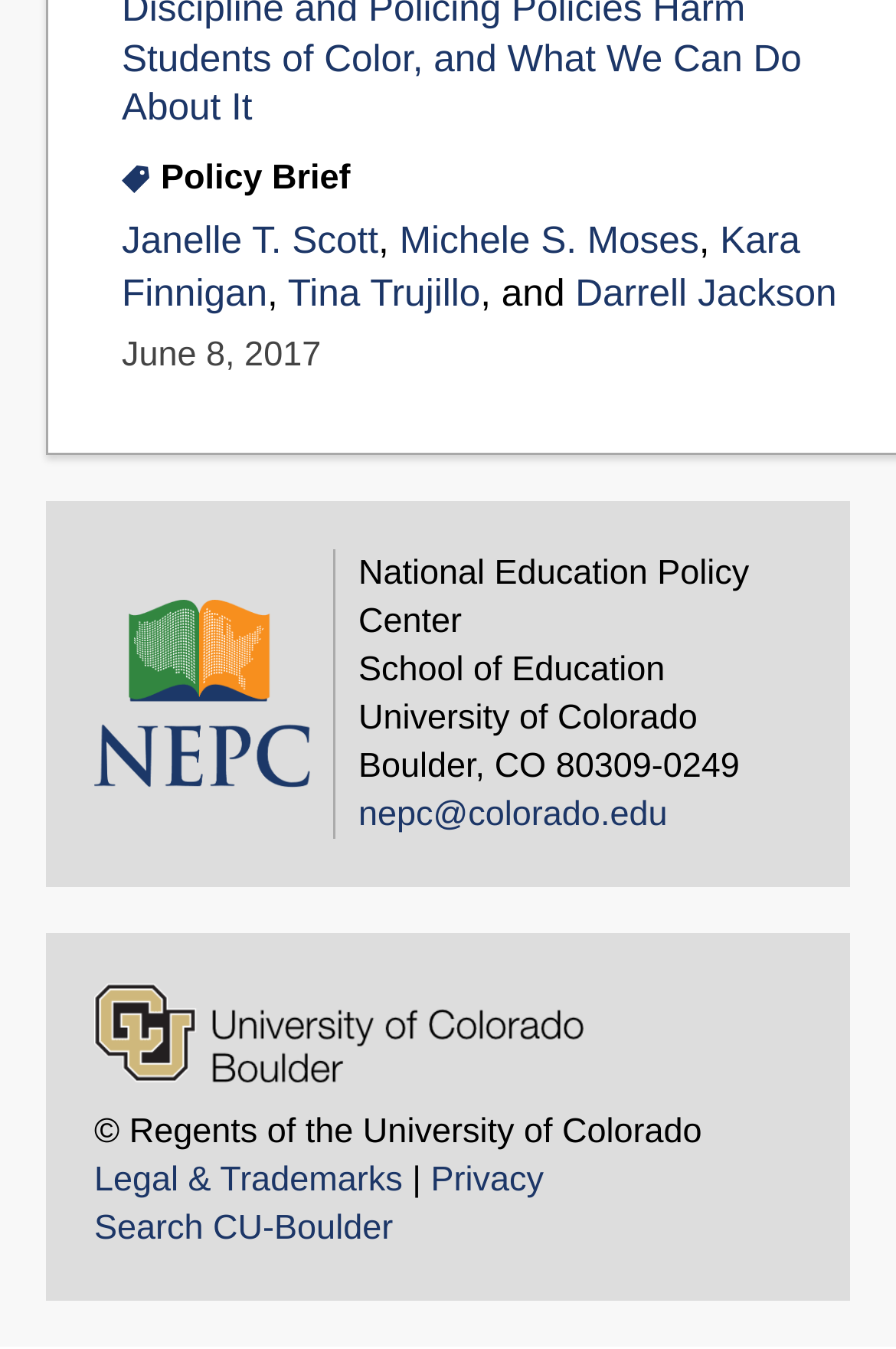Can you specify the bounding box coordinates of the area that needs to be clicked to fulfill the following instruction: "Contact through WhatsApp"?

None